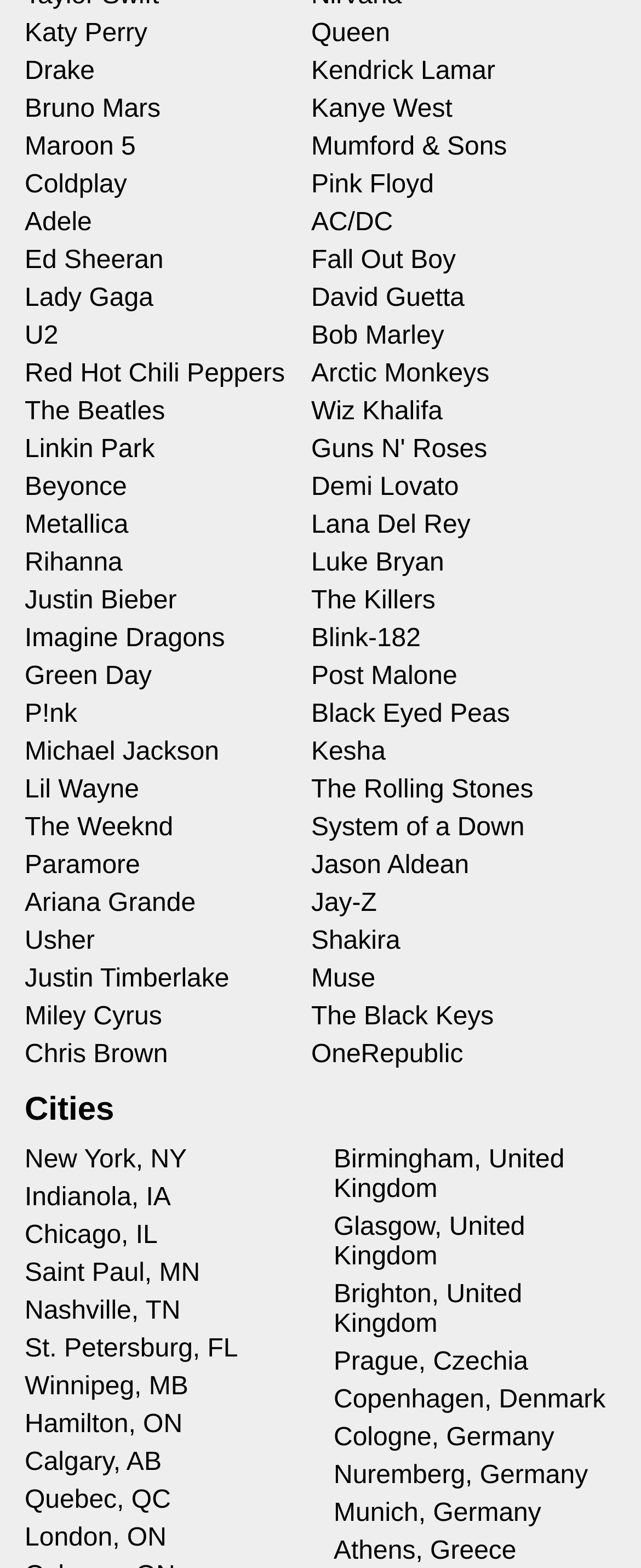How many cities are listed on this webpage?
From the screenshot, supply a one-word or short-phrase answer.

24